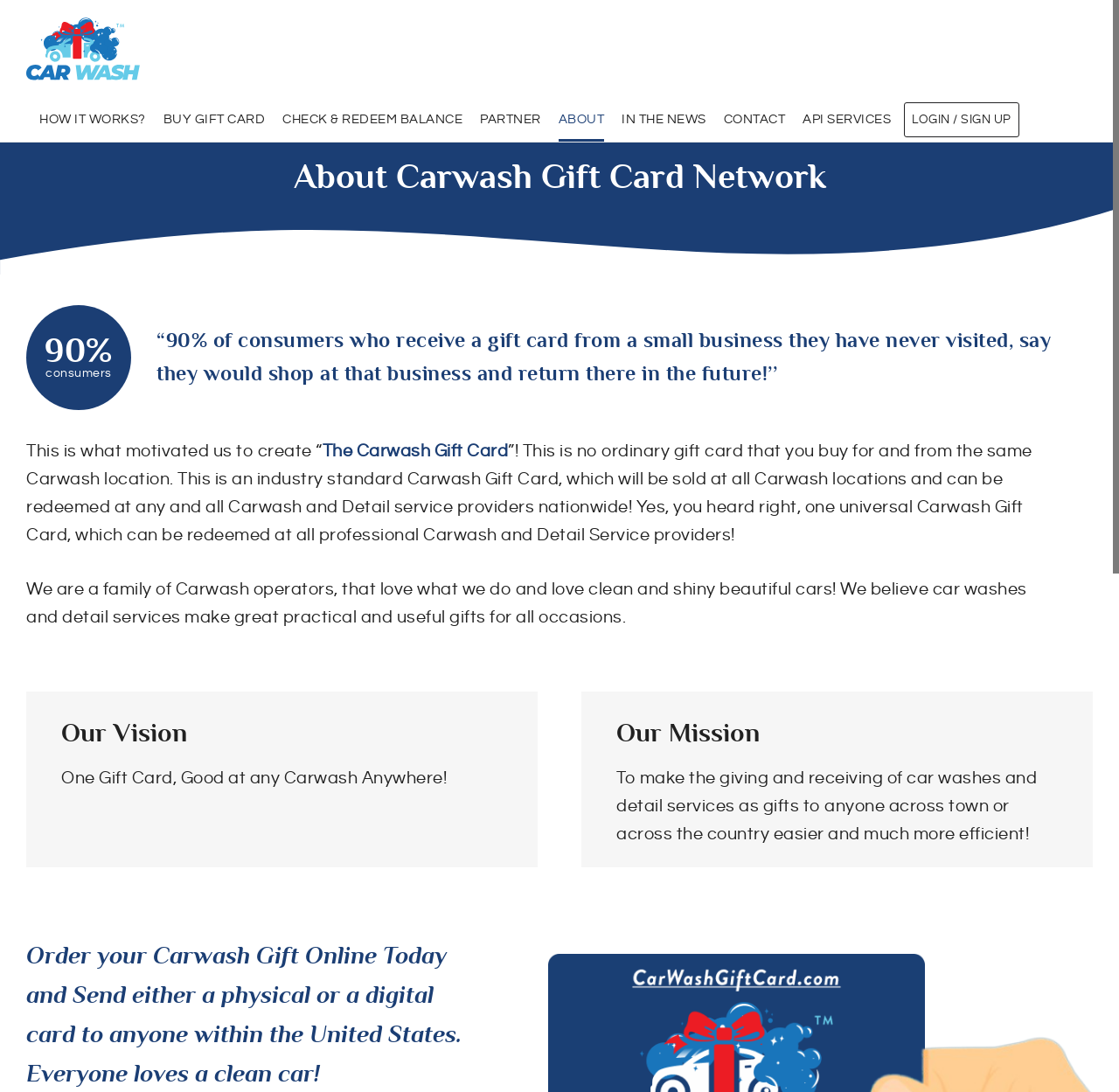What is the name of the gift card network?
Identify the answer in the screenshot and reply with a single word or phrase.

Carwash Gift Card Network